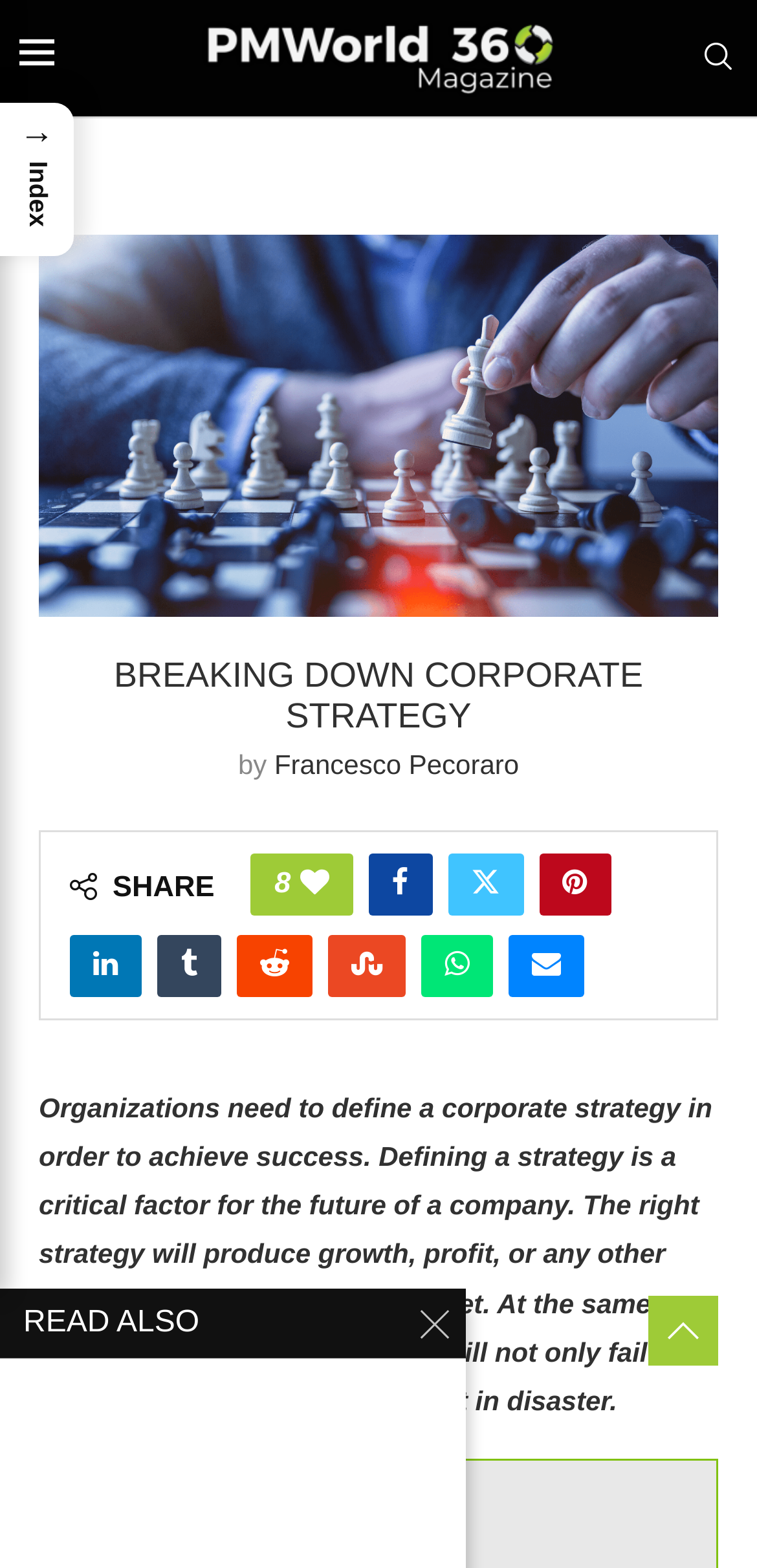Point out the bounding box coordinates of the section to click in order to follow this instruction: "Share this post on Facebook".

[0.487, 0.544, 0.571, 0.584]